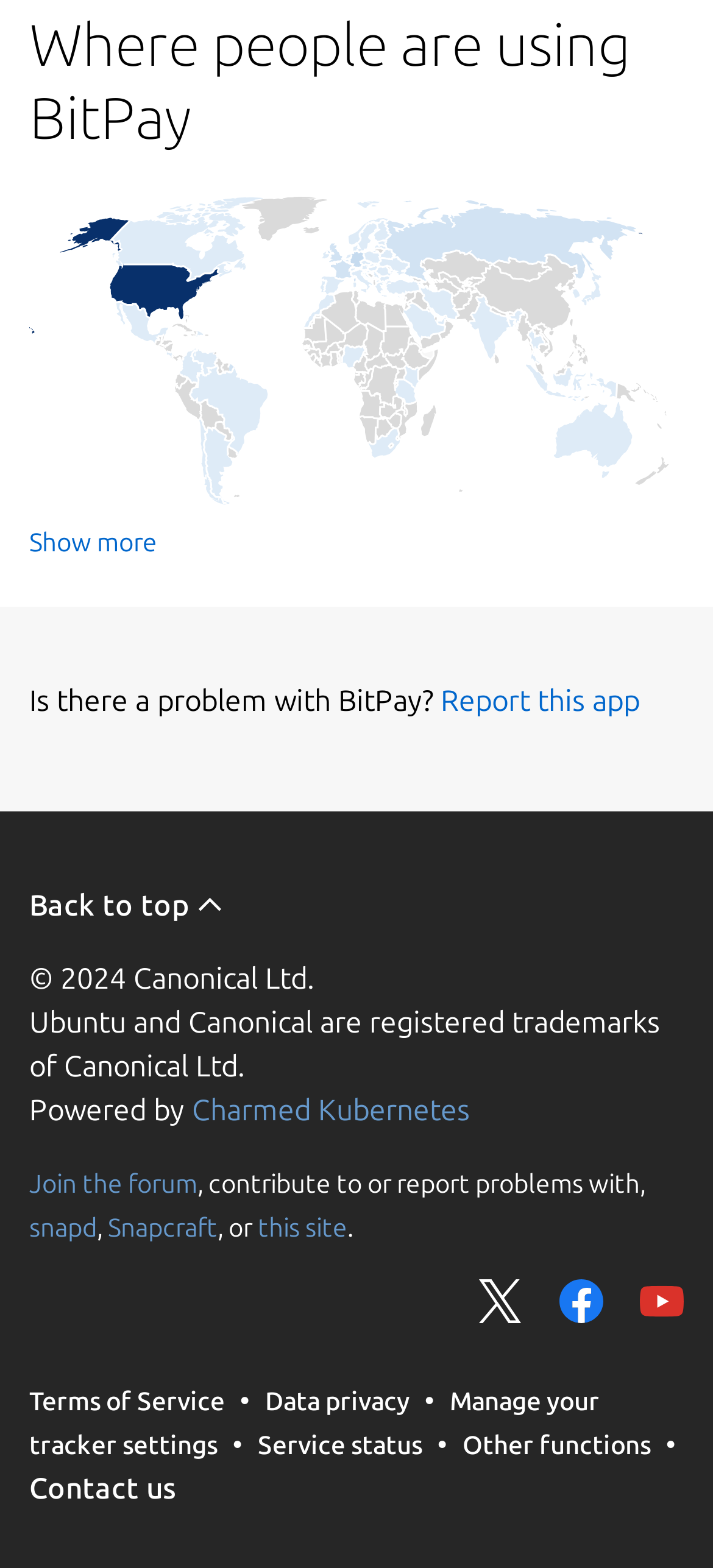What is the distribution shown in the heading?
With the help of the image, please provide a detailed response to the question.

The heading 'Users by distribution (log)' suggests that the distribution shown is a logarithmic distribution.